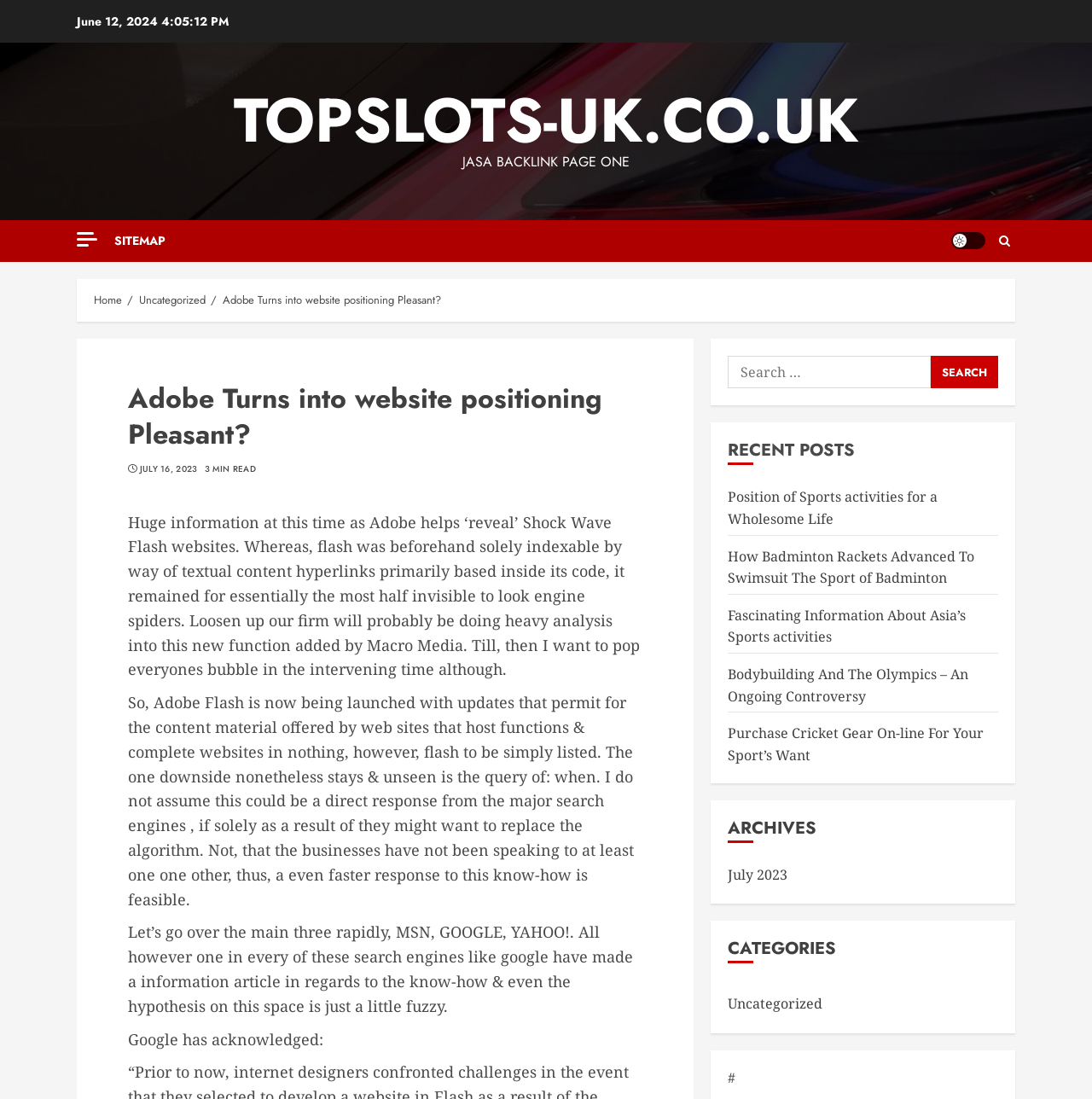Identify the bounding box coordinates of the element that should be clicked to fulfill this task: "Go to 'SITEMAP'". The coordinates should be provided as four float numbers between 0 and 1, i.e., [left, top, right, bottom].

[0.105, 0.2, 0.152, 0.238]